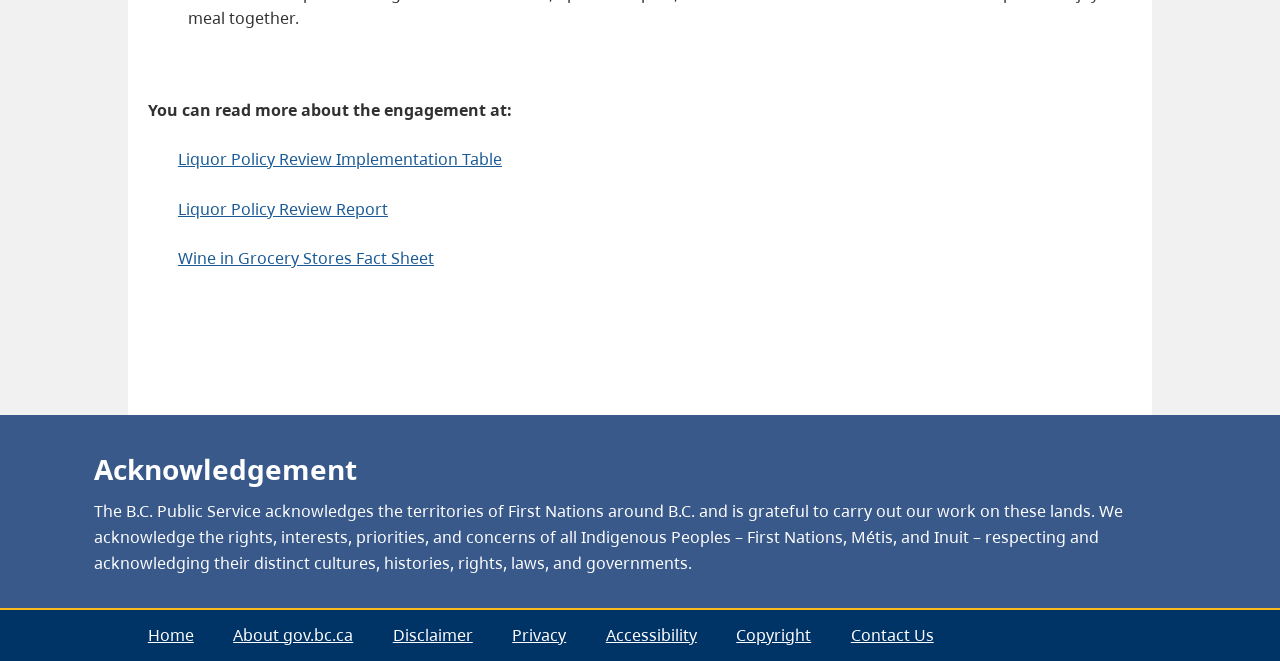Locate the coordinates of the bounding box for the clickable region that fulfills this instruction: "Go to the Home page".

[0.1, 0.929, 0.167, 0.994]